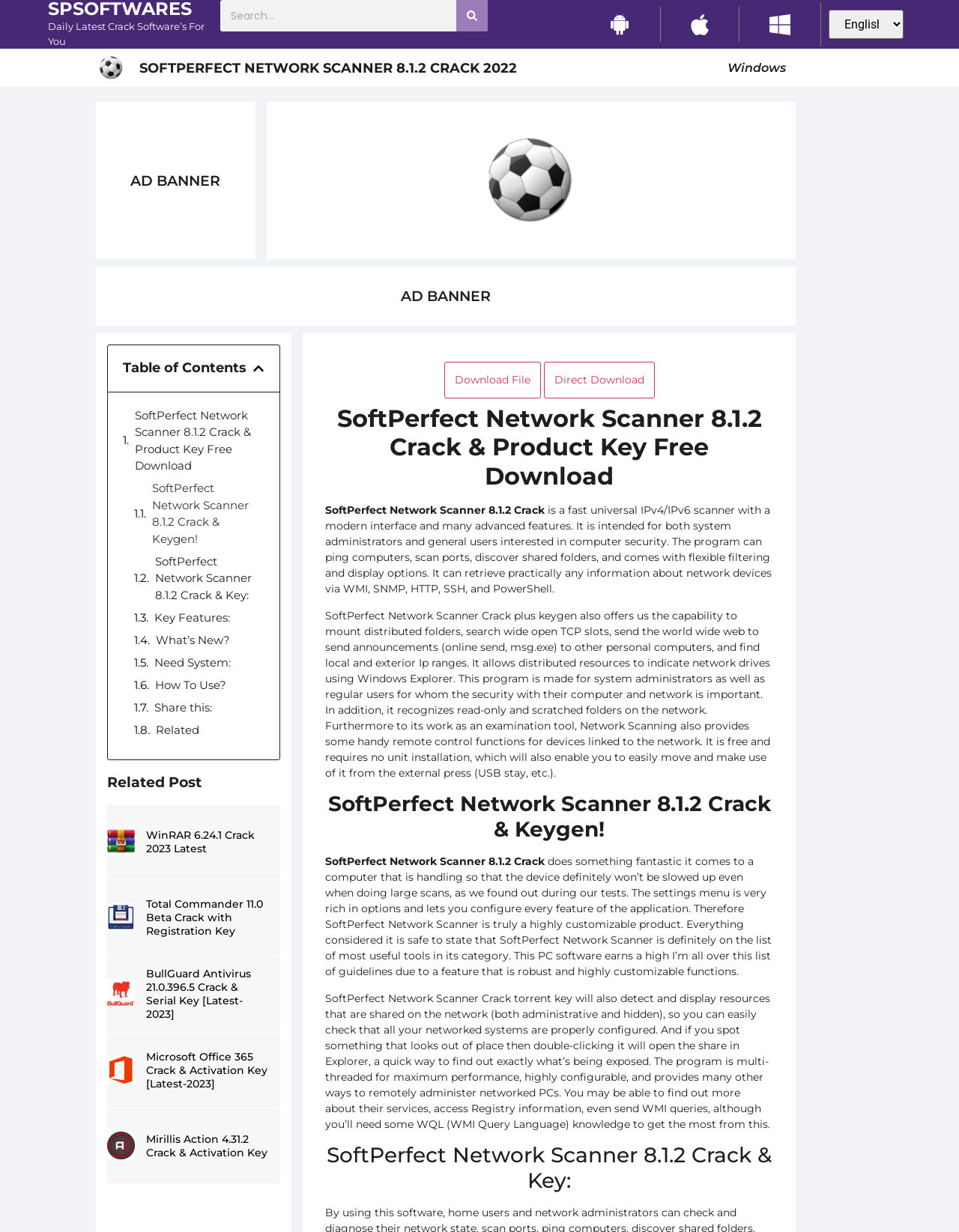Please provide the bounding box coordinates for the UI element as described: "How To Use?". The coordinates must be four floats between 0 and 1, represented as [left, top, right, bottom].

[0.162, 0.549, 0.236, 0.563]